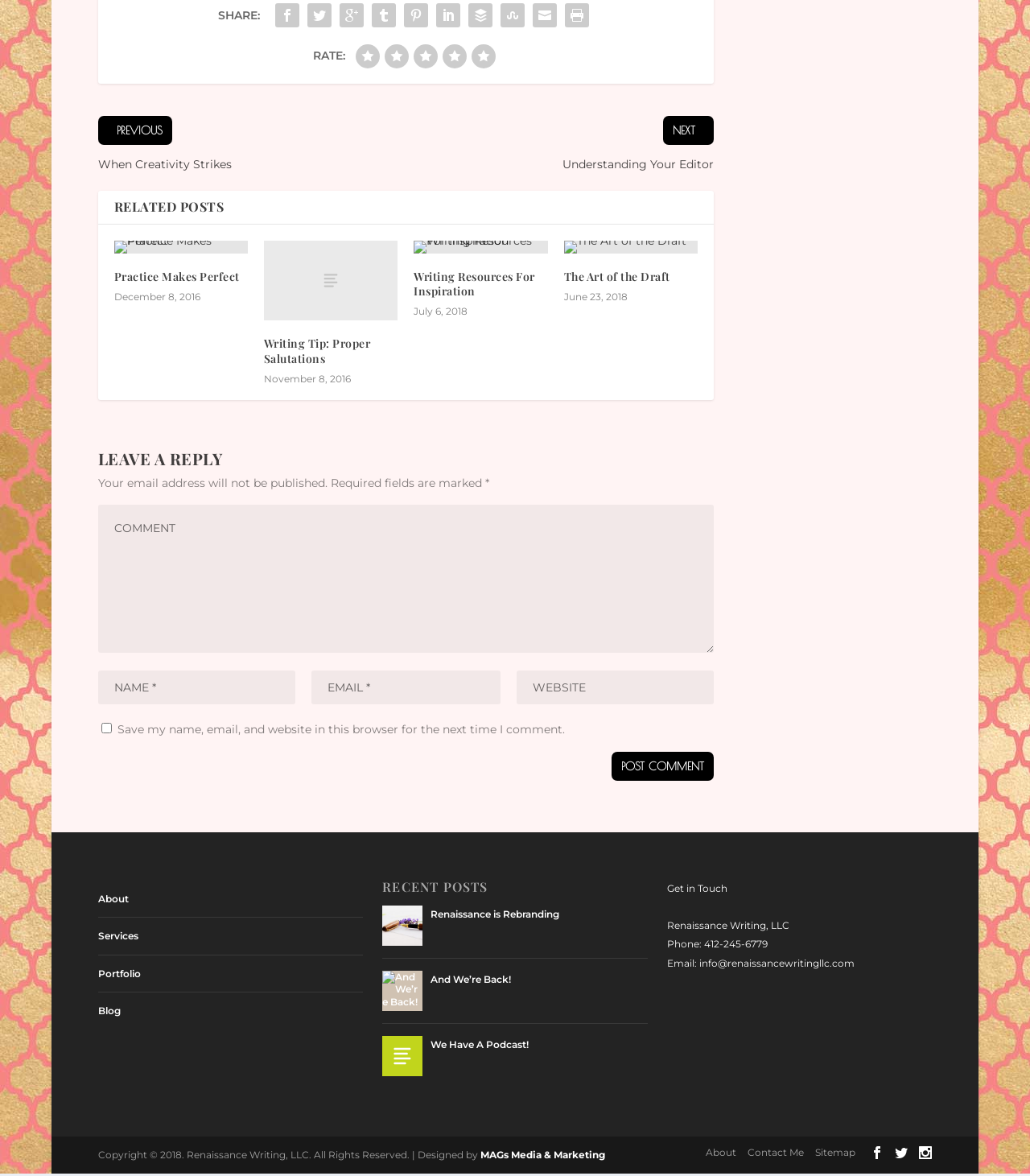Bounding box coordinates are specified in the format (top-left x, top-left y, bottom-right x, bottom-right y). All values are floating point numbers bounded between 0 and 1. Please provide the bounding box coordinate of the region this sentence describes: title="Writing Resources For Inspiration"

[0.402, 0.207, 0.532, 0.218]